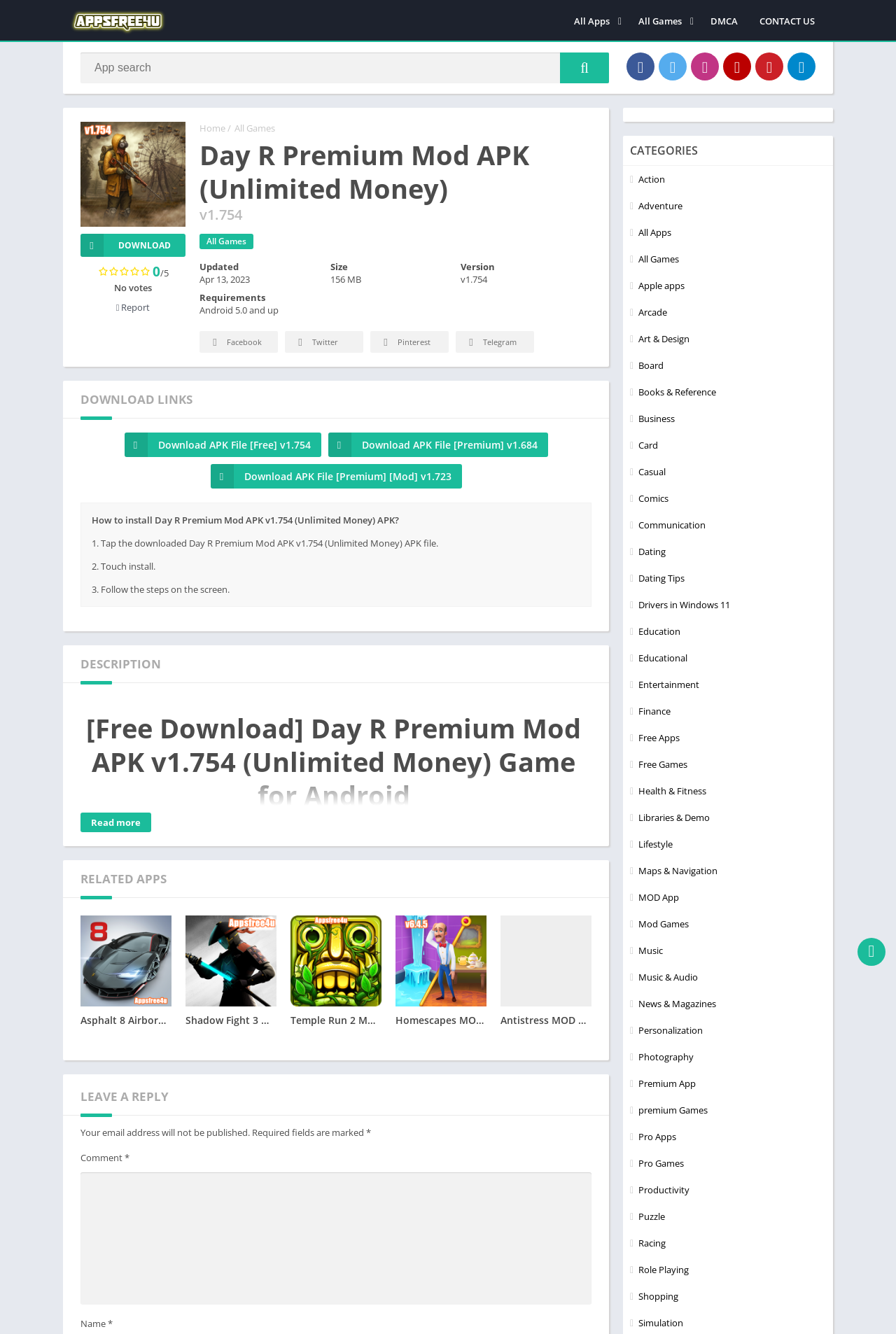Carefully examine the image and provide an in-depth answer to the question: What is the name of the game being described?

Based on the webpage content, specifically the heading 'Day R Premium Mod APK (Unlimited Money)' and the description of the game, it is clear that the game being described is Day R Premium Mod APK.